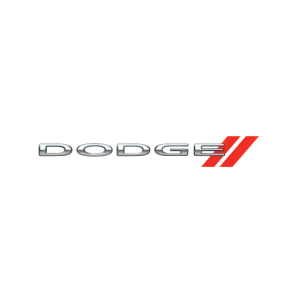Provide a one-word or short-phrase response to the question:
What type of typeface is used in the logo?

Metallic